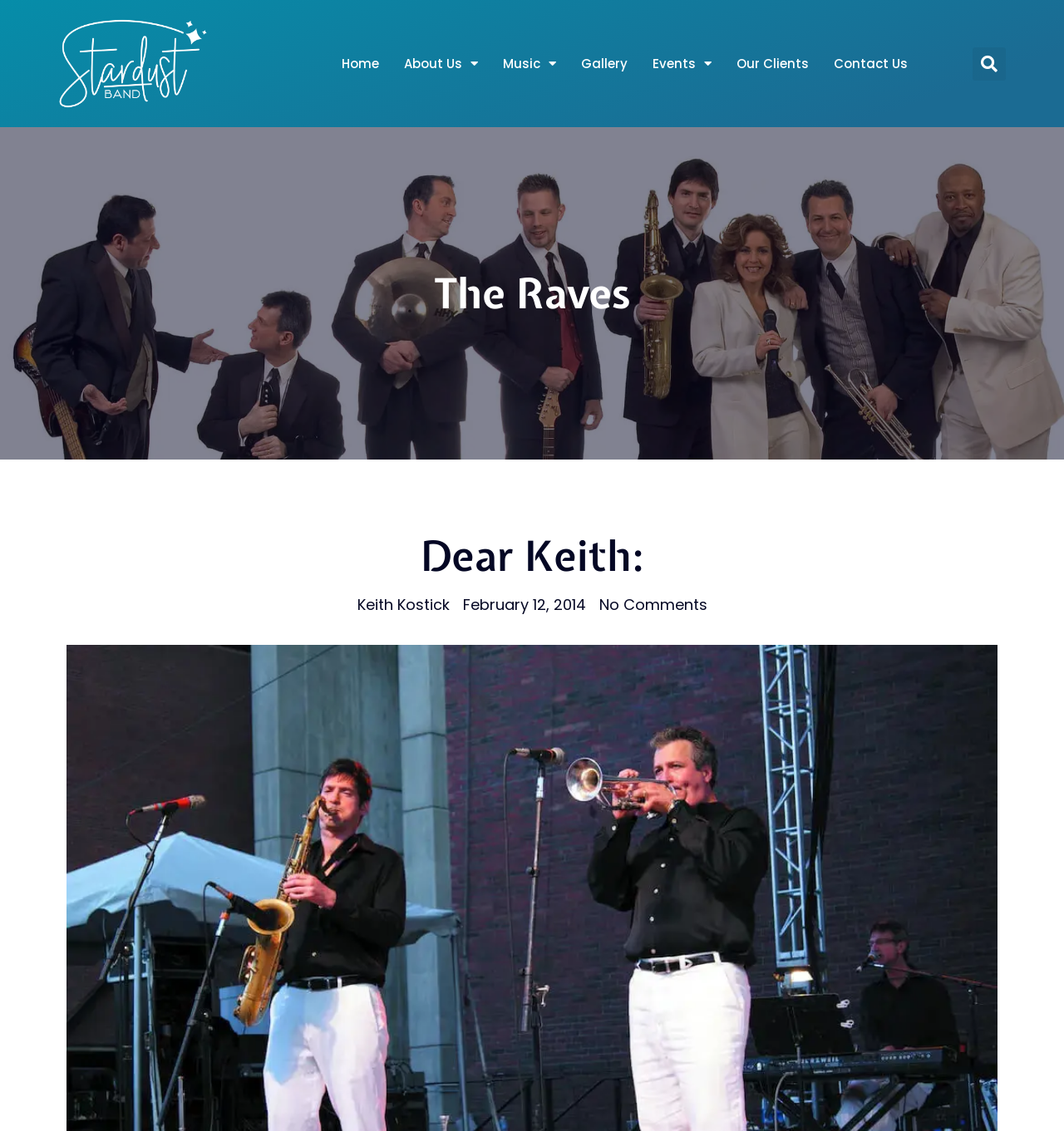What is the name of the band?
Look at the image and answer with only one word or phrase.

Stardust Band